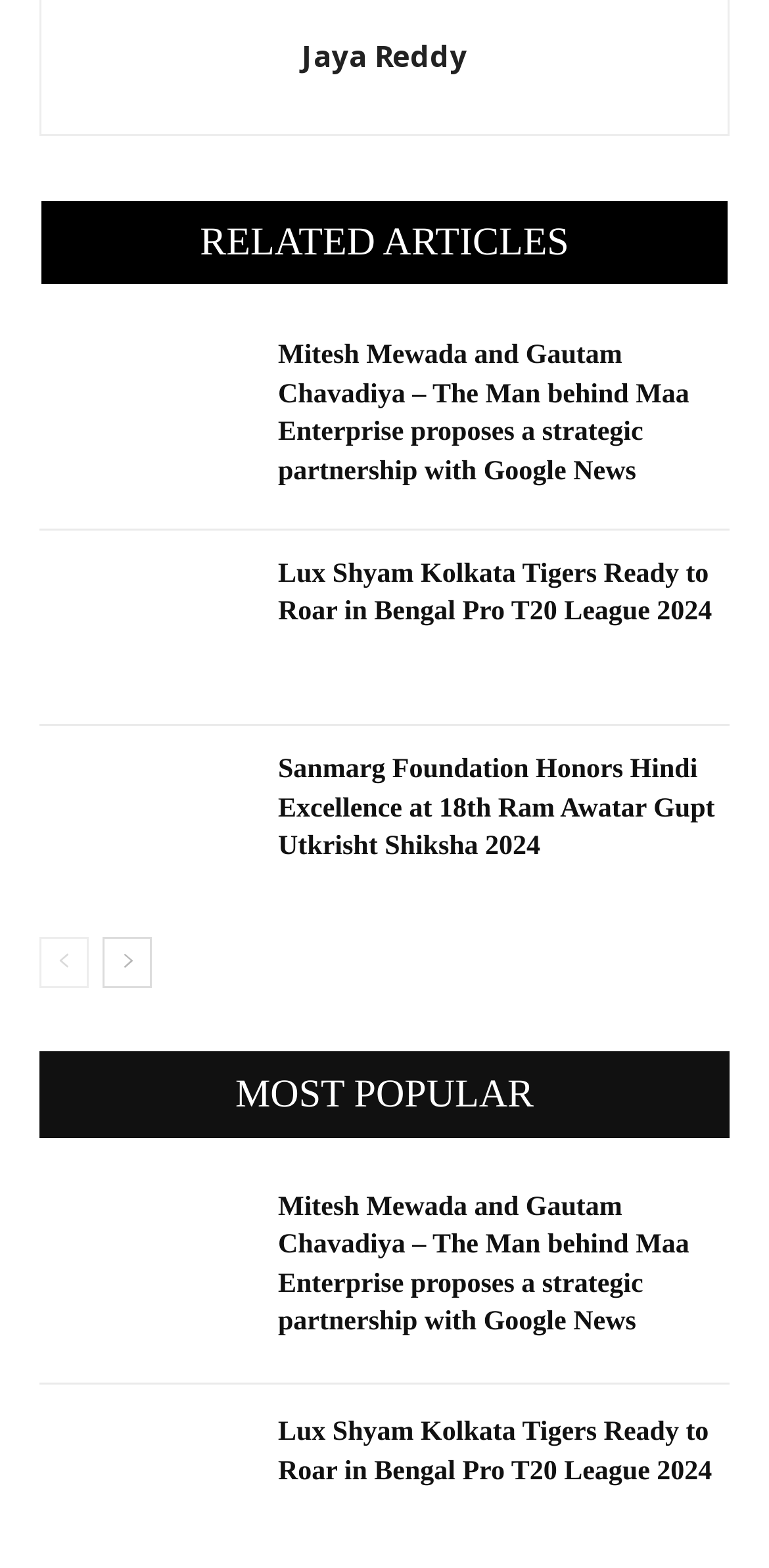Locate the bounding box coordinates of the area you need to click to fulfill this instruction: 'Read about Lux Shyam Kolkata Tigers in Bengal Pro T20 League 2024'. The coordinates must be in the form of four float numbers ranging from 0 to 1: [left, top, right, bottom].

[0.362, 0.354, 0.949, 0.404]